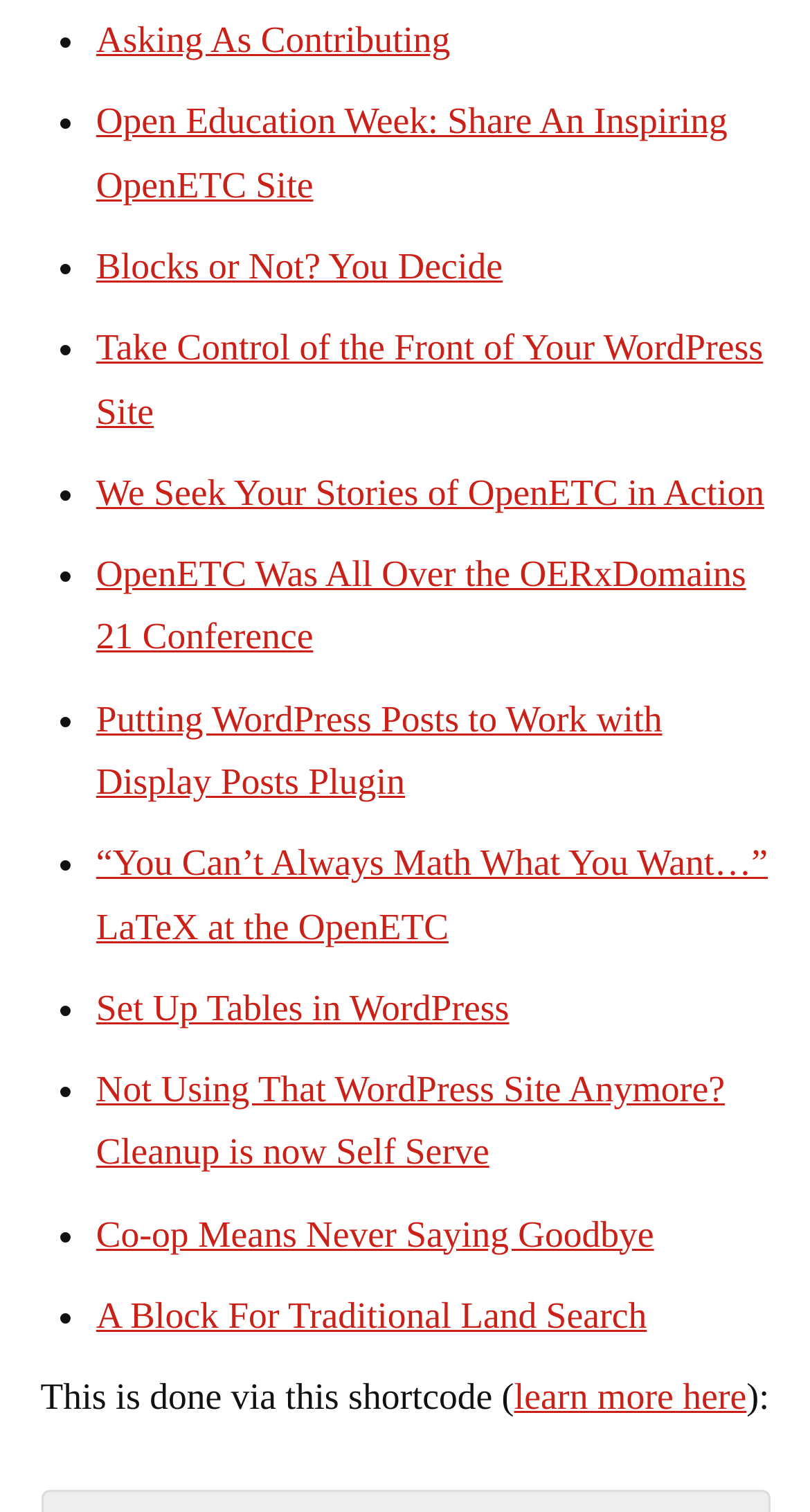Please specify the bounding box coordinates of the clickable section necessary to execute the following command: "Click on 'Asking As Contributing'".

[0.119, 0.013, 0.556, 0.04]